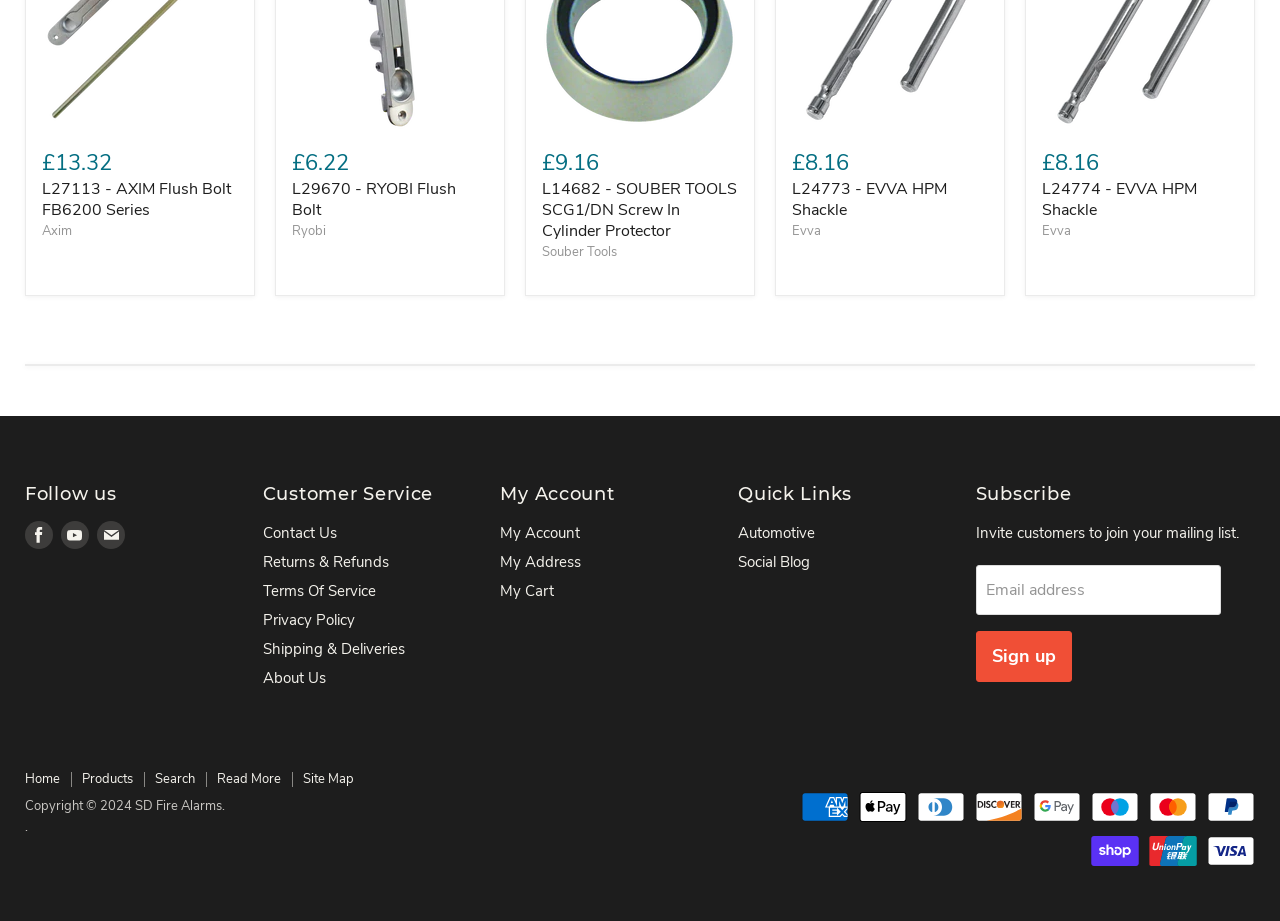Provide the bounding box coordinates for the area that should be clicked to complete the instruction: "Follow us on Facebook".

[0.02, 0.565, 0.041, 0.596]